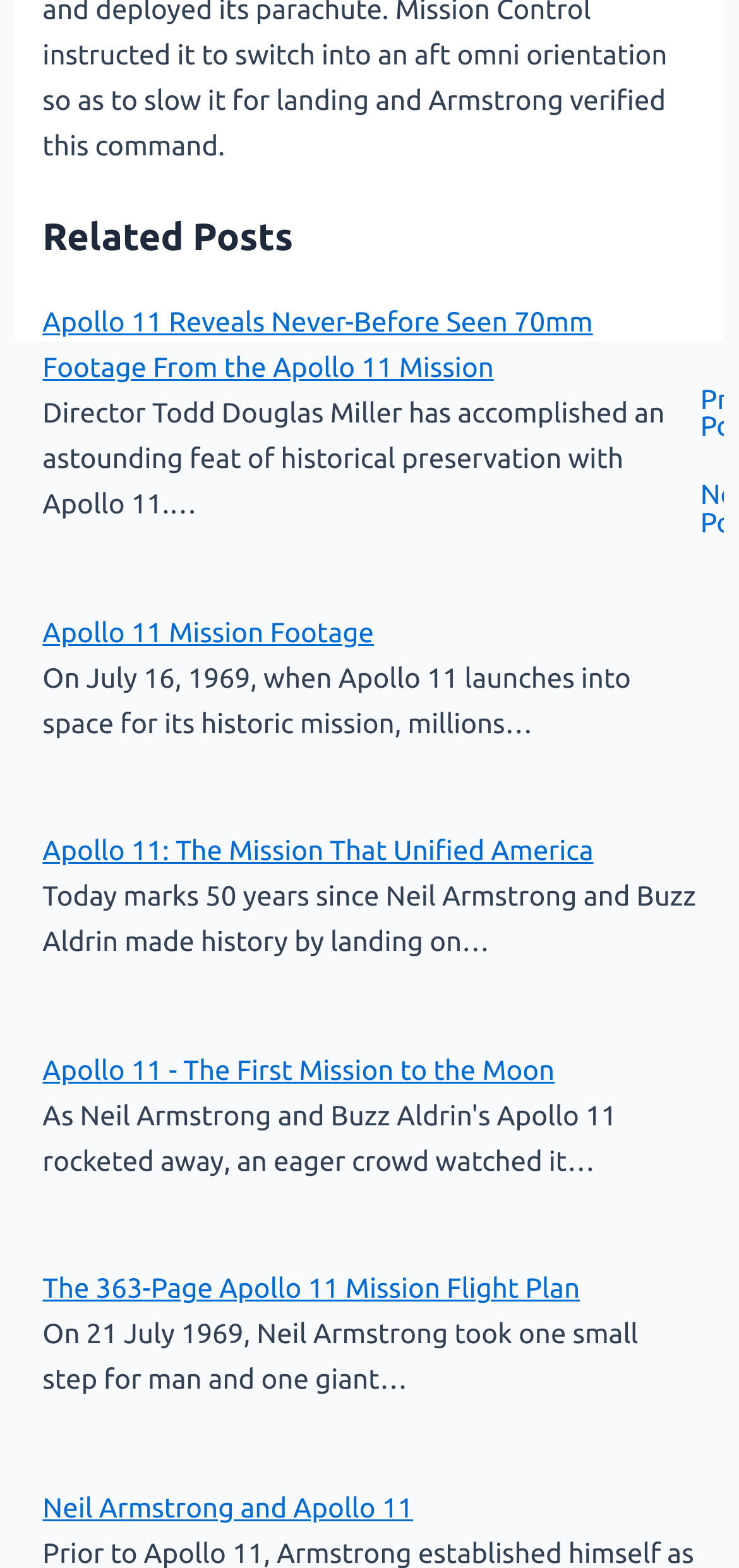Identify the bounding box coordinates of the element to click to follow this instruction: 'View Apollo 11 Mission Footage'. Ensure the coordinates are four float values between 0 and 1, provided as [left, top, right, bottom].

[0.058, 0.392, 0.506, 0.413]